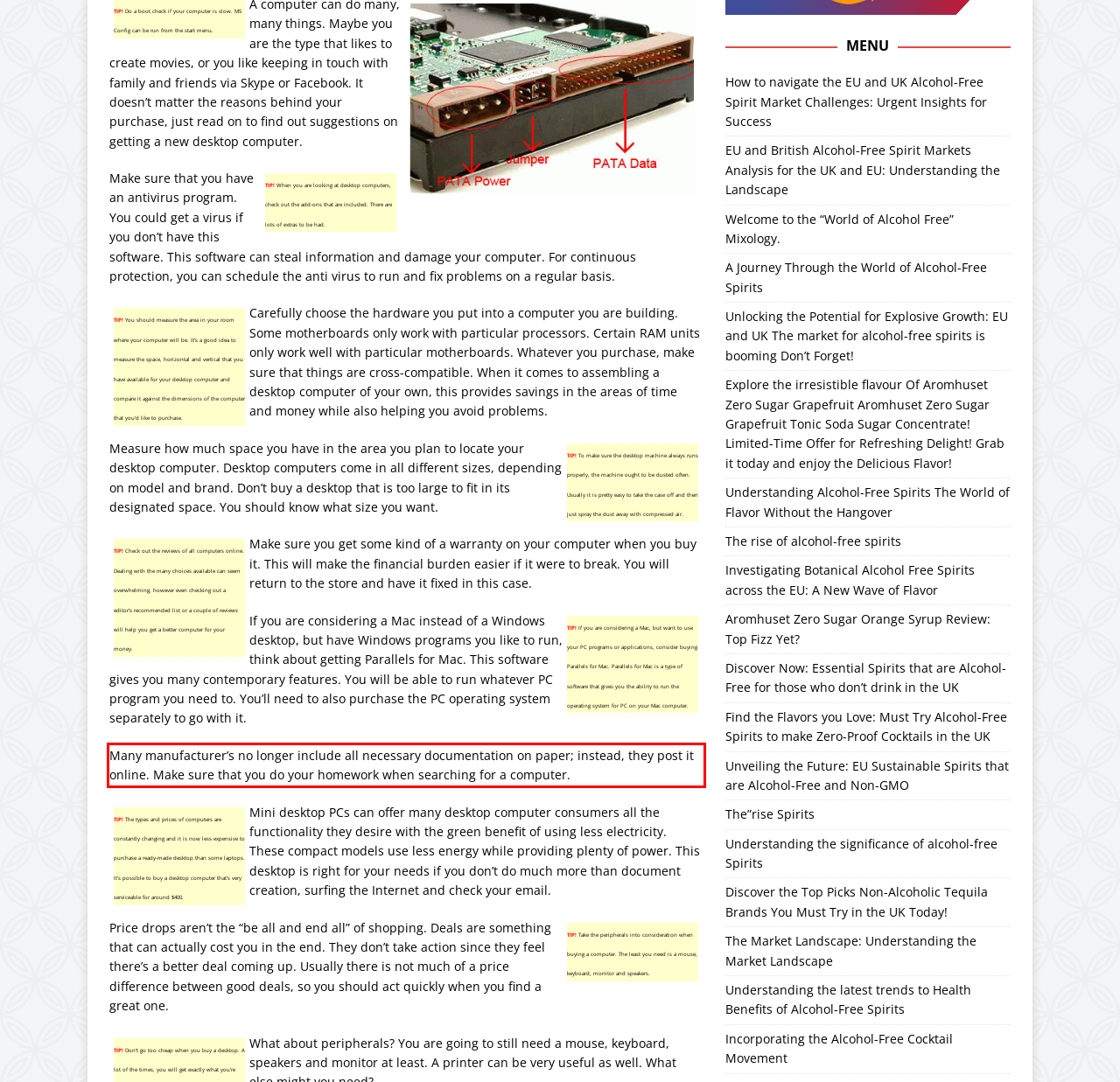Using OCR, extract the text content found within the red bounding box in the given webpage screenshot.

Many manufacturer’s no longer include all necessary documentation on paper; instead, they post it online. Make sure that you do your homework when searching for a computer.